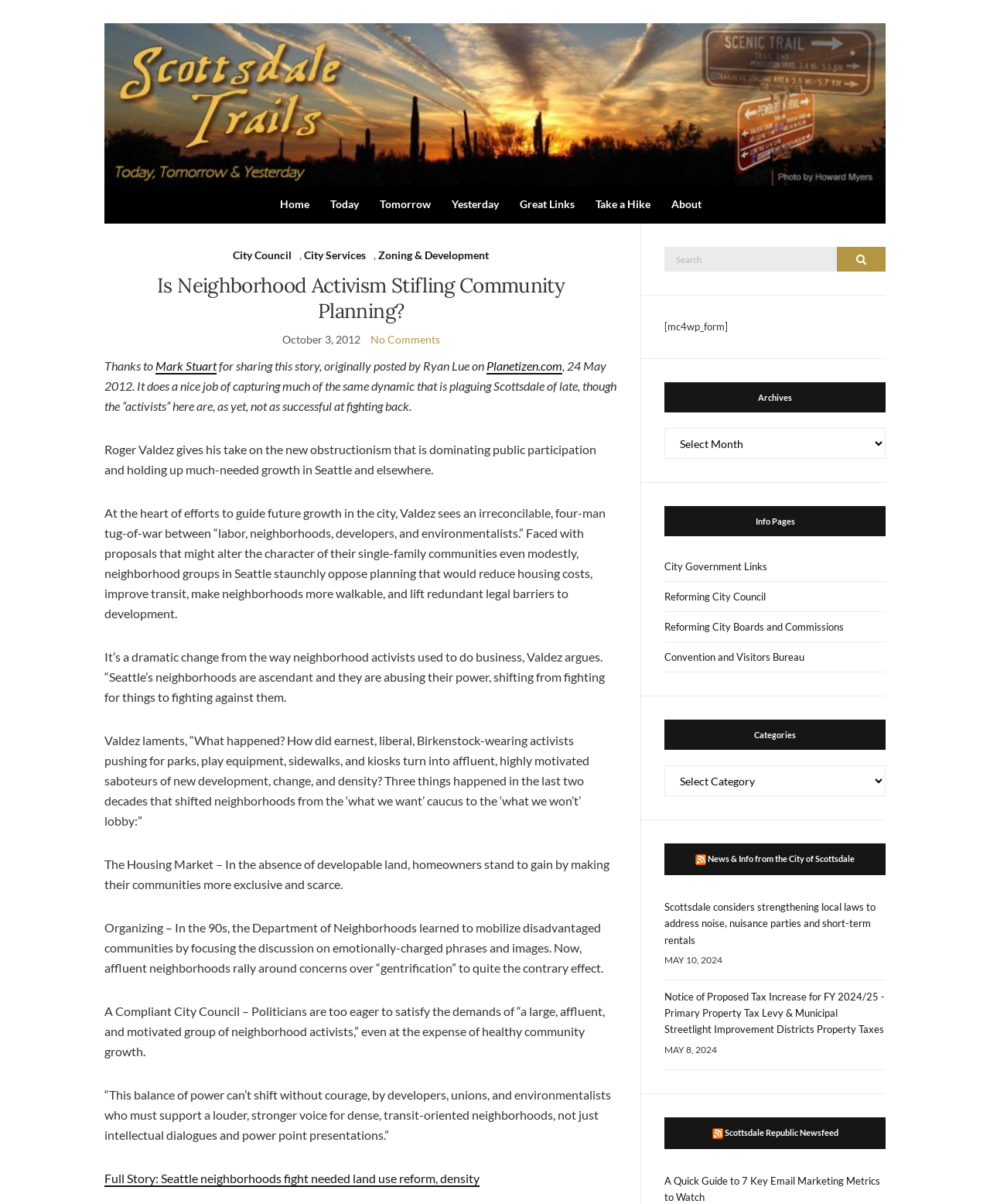Find the bounding box coordinates for the area you need to click to carry out the instruction: "Click on the 'Home' link". The coordinates should be four float numbers between 0 and 1, indicated as [left, top, right, bottom].

[0.282, 0.163, 0.312, 0.177]